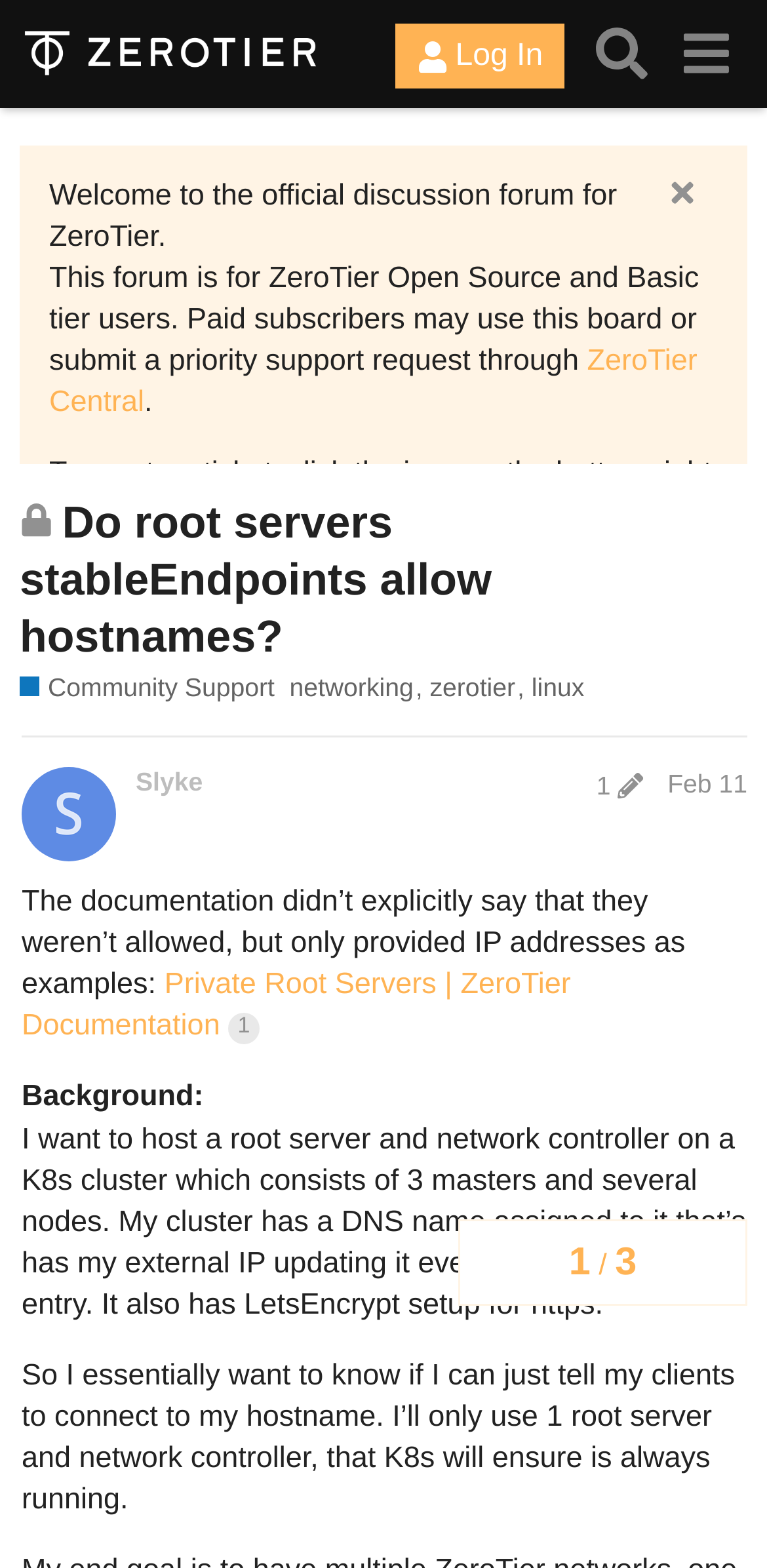Locate the bounding box coordinates of the clickable area to execute the instruction: "View the ZeroTier Documentation". Provide the coordinates as four float numbers between 0 and 1, represented as [left, top, right, bottom].

[0.028, 0.618, 0.744, 0.665]